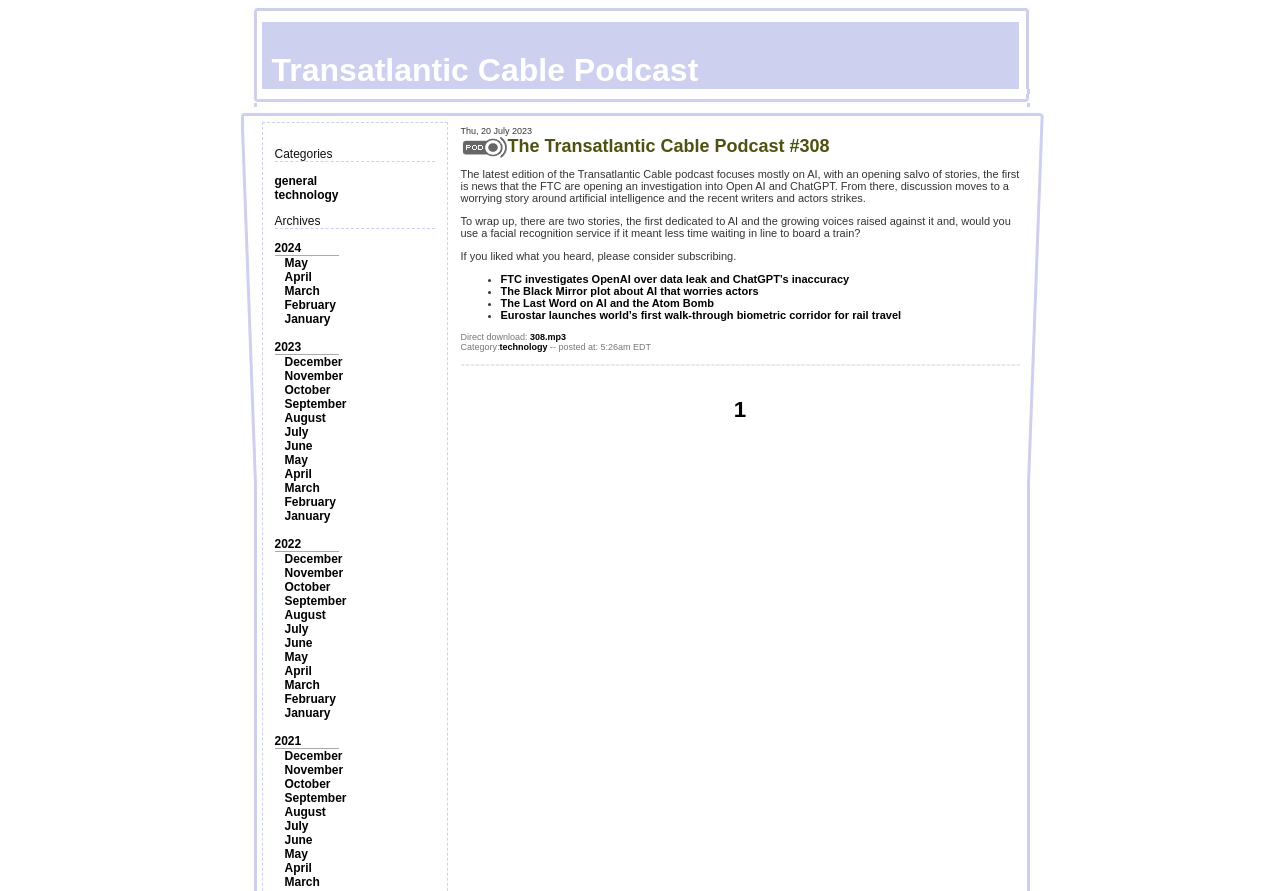Could you highlight the region that needs to be clicked to execute the instruction: "Click on the 'general' category"?

[0.214, 0.195, 0.248, 0.211]